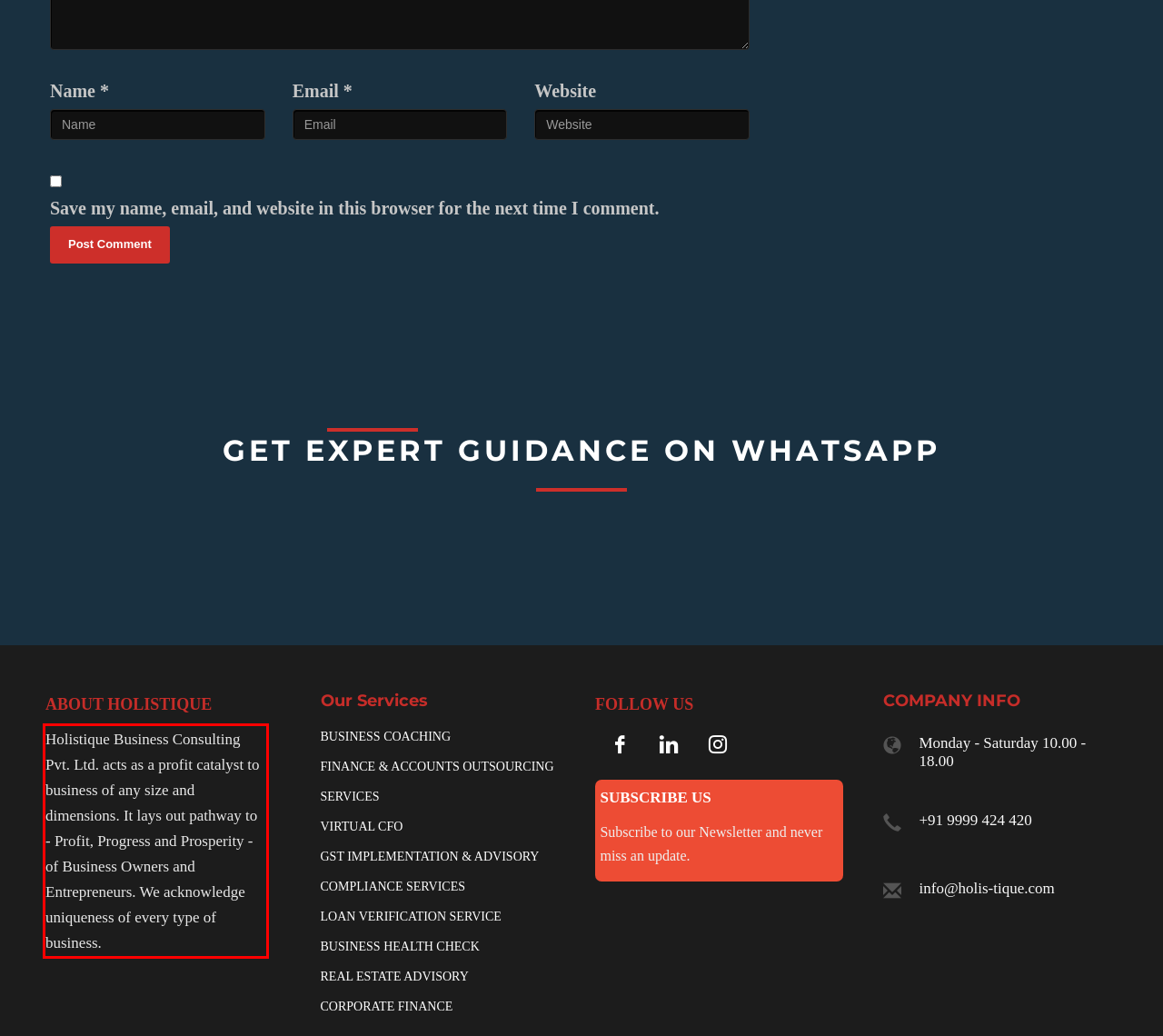You have a screenshot of a webpage with a UI element highlighted by a red bounding box. Use OCR to obtain the text within this highlighted area.

Holistique Business Consulting Pvt. Ltd. acts as a profit catalyst to business of any size and dimensions. It lays out pathway to - Profit, Progress and Prosperity - of Business Owners and Entrepreneurs. We acknowledge uniqueness of every type of business.